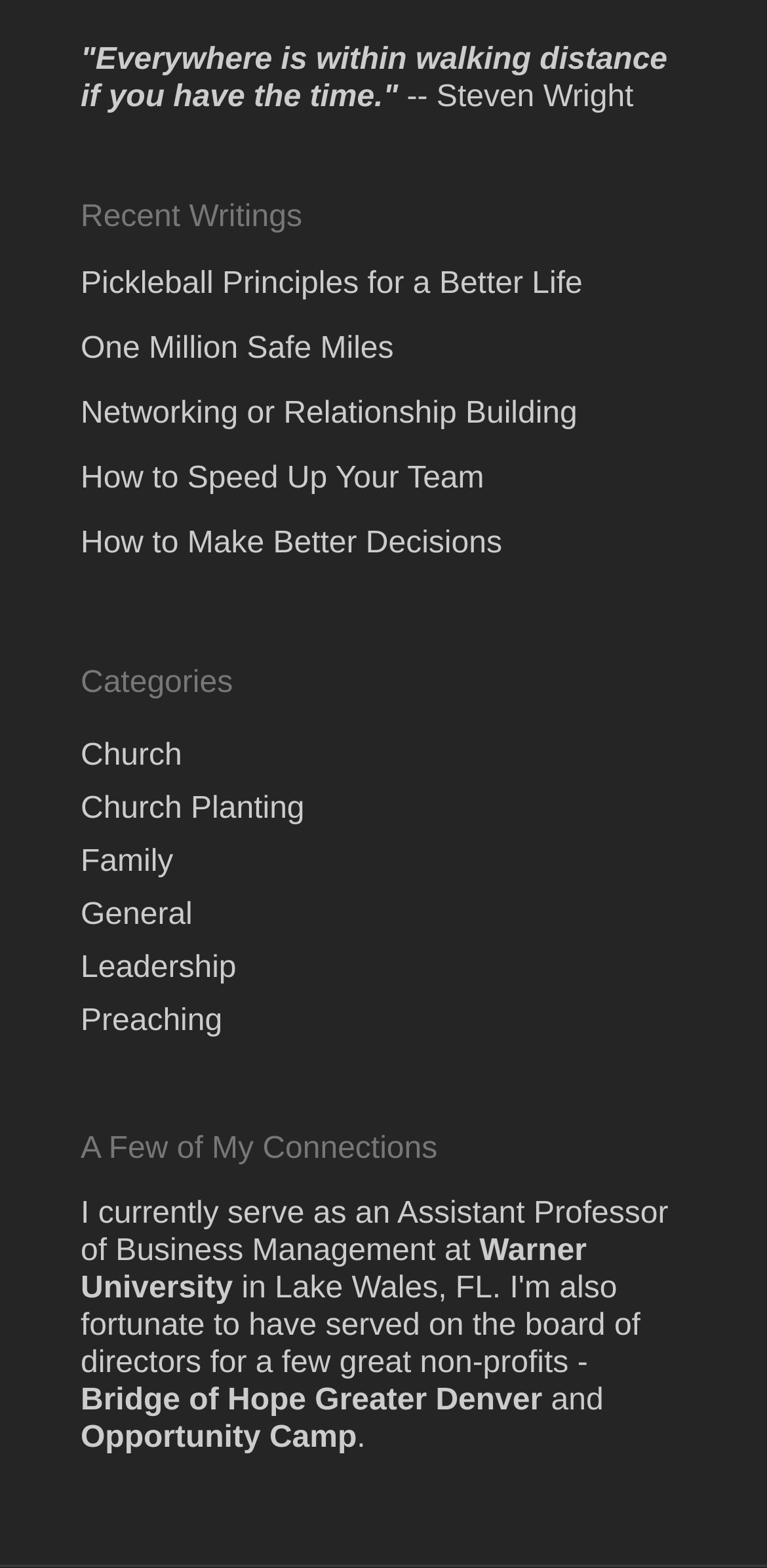Determine the bounding box coordinates of the clickable region to carry out the instruction: "check out Opportunity Camp".

[0.105, 0.907, 0.465, 0.928]